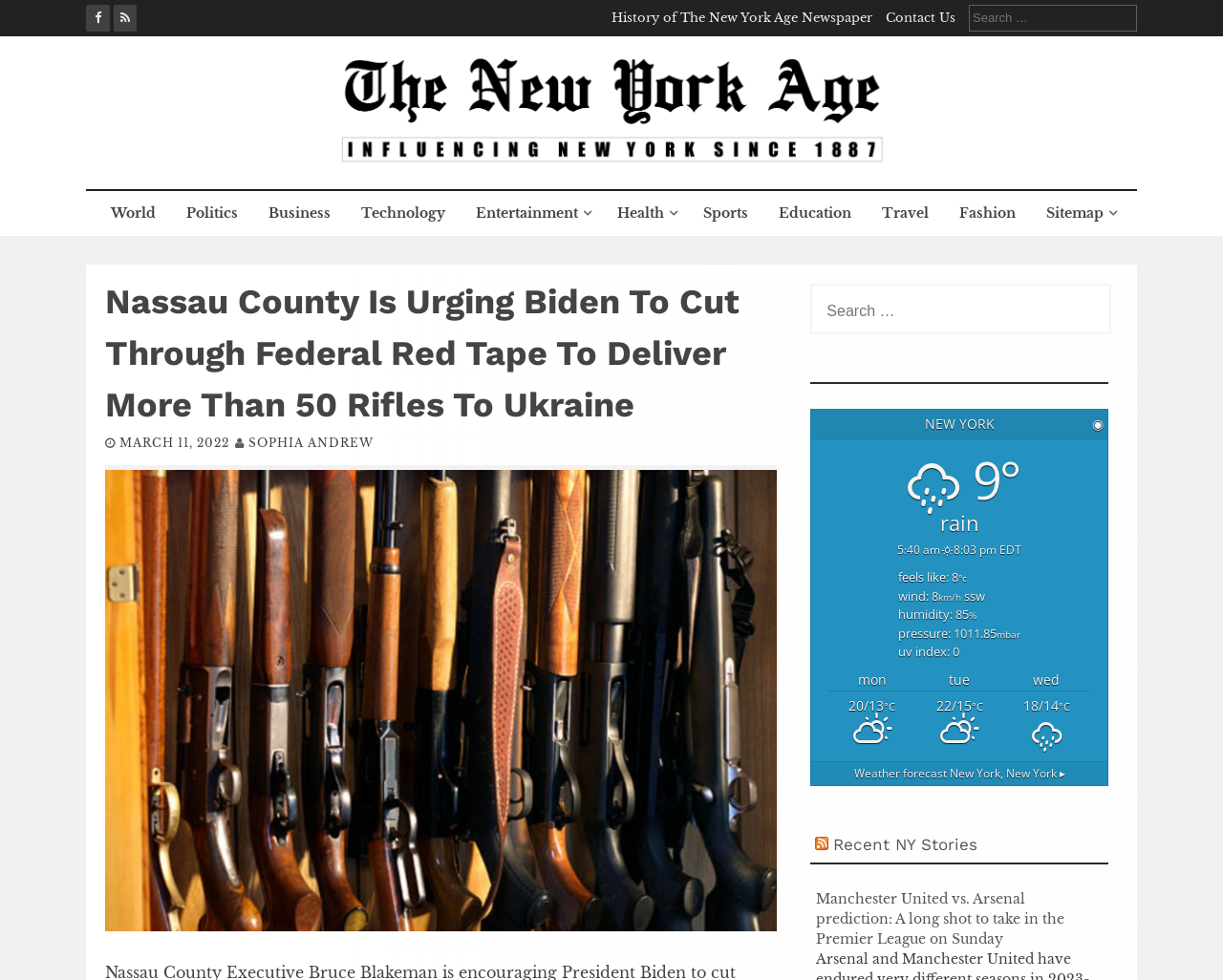Find and indicate the bounding box coordinates of the region you should select to follow the given instruction: "Click on the World news".

[0.08, 0.195, 0.137, 0.241]